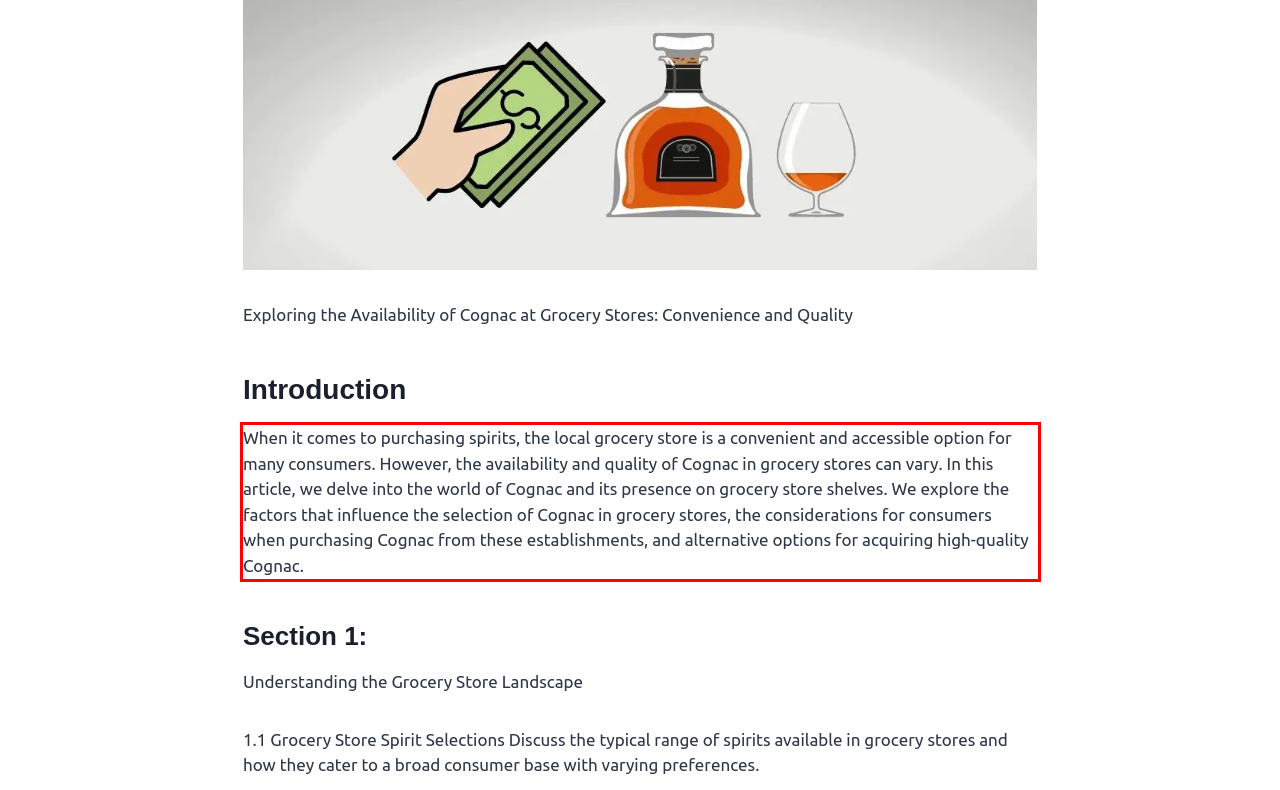Identify and extract the text within the red rectangle in the screenshot of the webpage.

When it comes to purchasing spirits, the local grocery store is a convenient and accessible option for many consumers. However, the availability and quality of Cognac in grocery stores can vary. In this article, we delve into the world of Cognac and its presence on grocery store shelves. We explore the factors that influence the selection of Cognac in grocery stores, the considerations for consumers when purchasing Cognac from these establishments, and alternative options for acquiring high-quality Cognac.